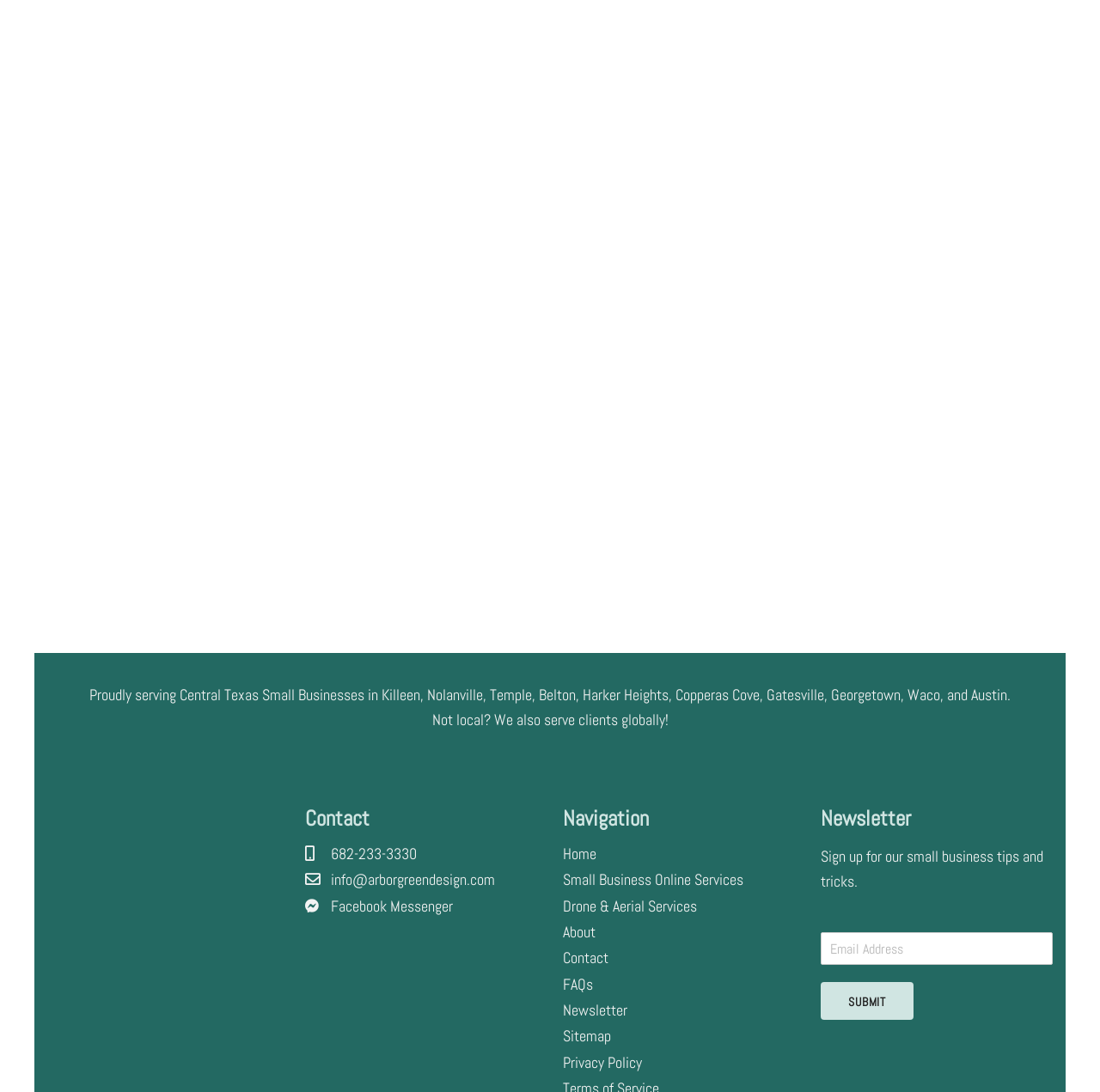Identify the bounding box coordinates of the area you need to click to perform the following instruction: "Click the link to contact".

[0.301, 0.773, 0.379, 0.791]